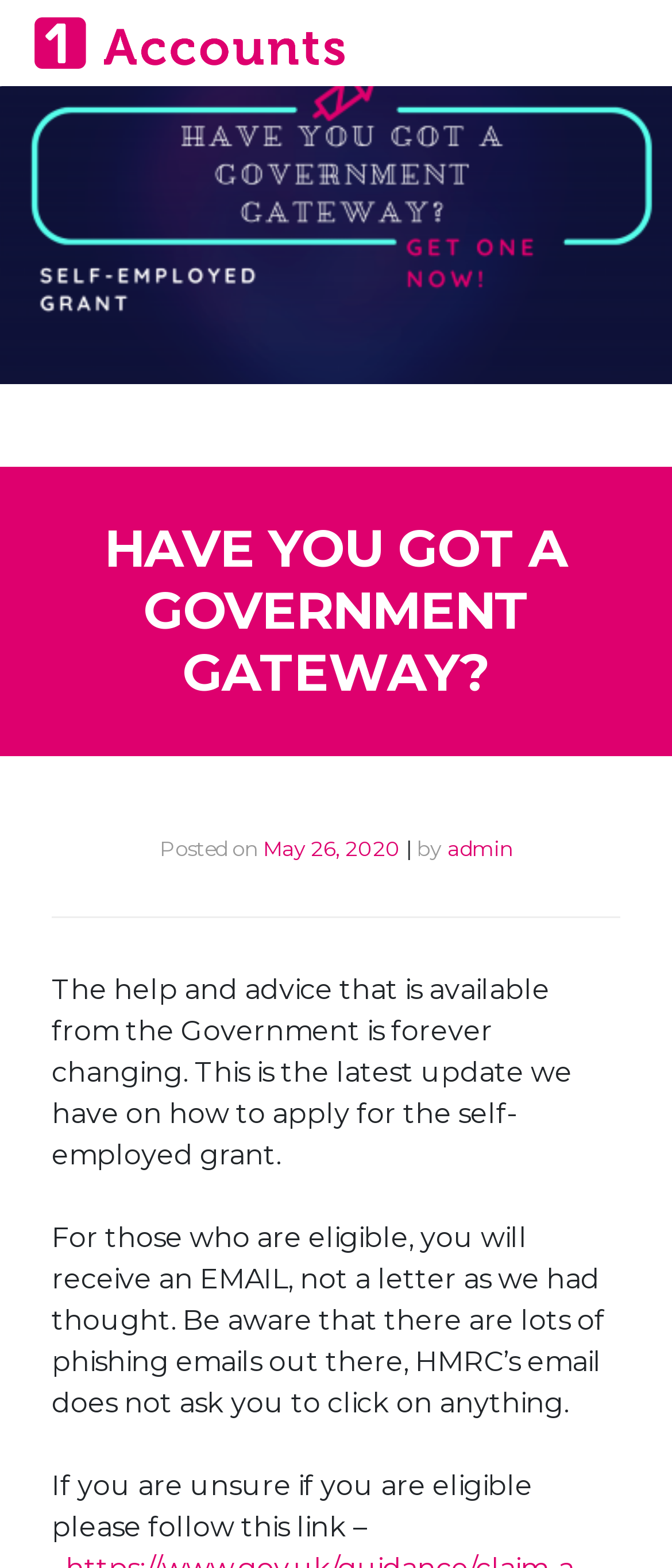Who is the author of the article?
Refer to the image and answer the question using a single word or phrase.

admin